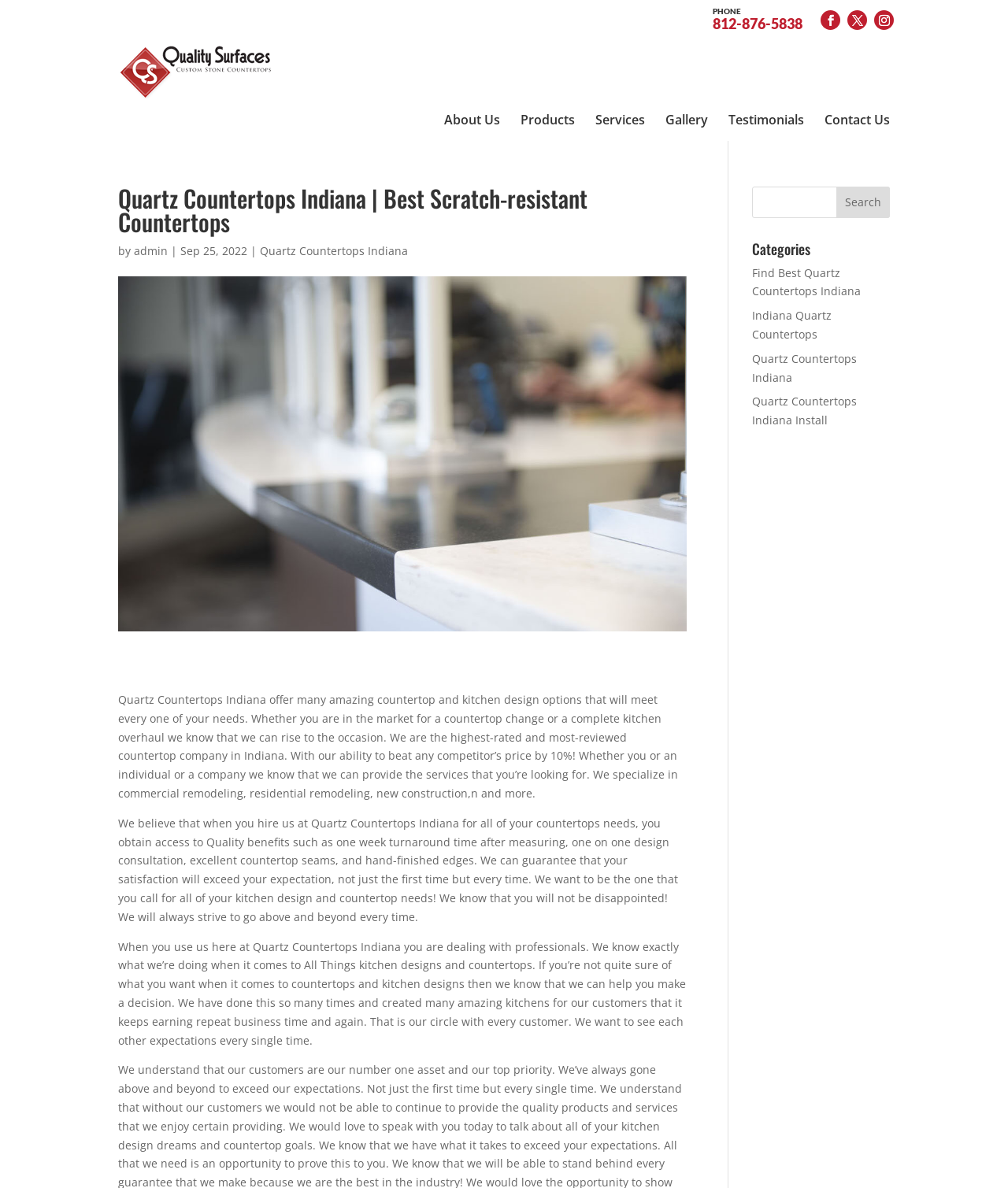Identify the bounding box coordinates of the clickable section necessary to follow the following instruction: "Click on the Contact Us link". The coordinates should be presented as four float numbers from 0 to 1, i.e., [left, top, right, bottom].

[0.818, 0.038, 0.883, 0.048]